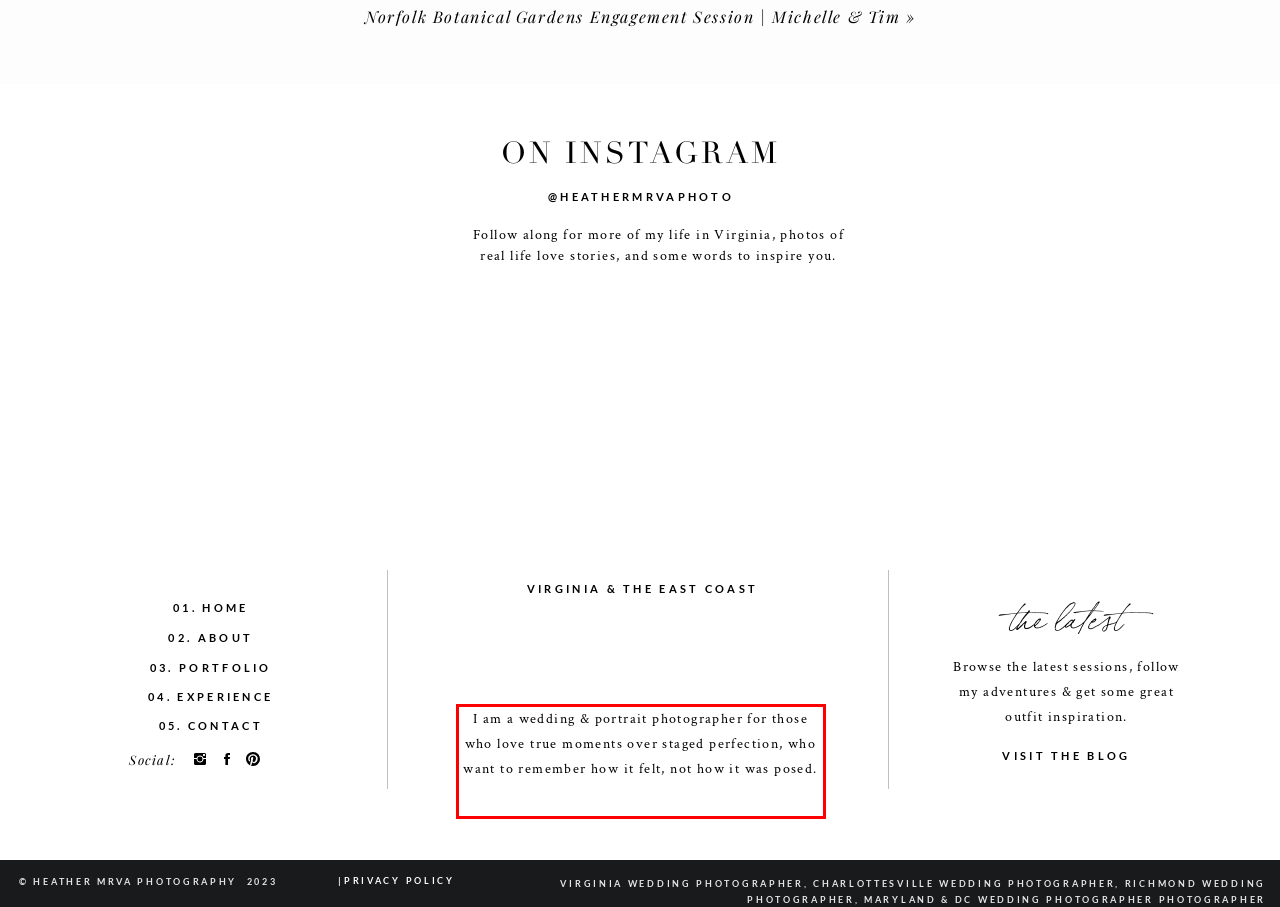The screenshot provided shows a webpage with a red bounding box. Apply OCR to the text within this red bounding box and provide the extracted content.

I am a wedding & portrait photographer for those who love true moments over staged perfection, who want to remember how it felt, not how it was posed.